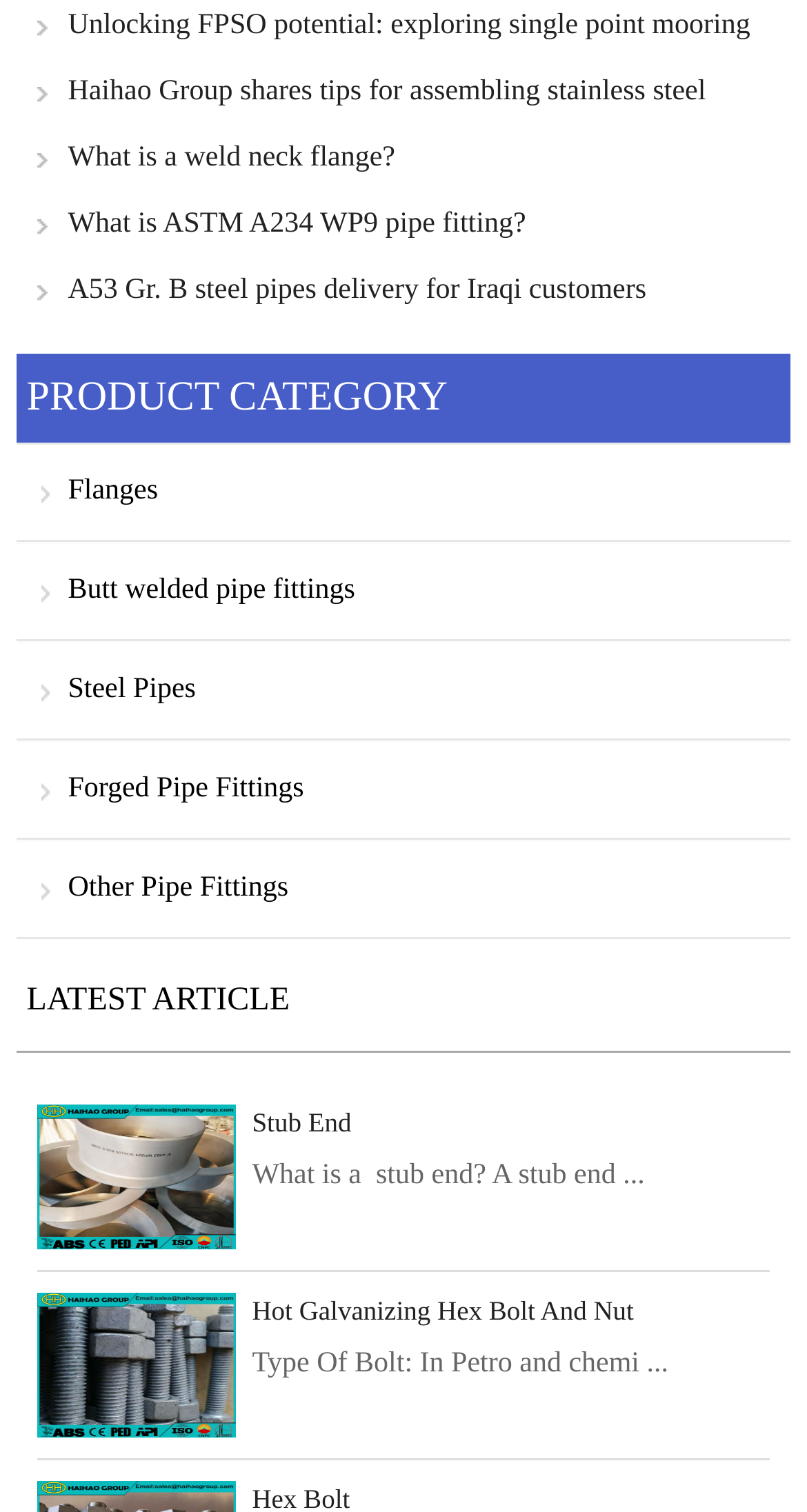Please identify the bounding box coordinates of the clickable element to fulfill the following instruction: "Explore the product category of Flanges". The coordinates should be four float numbers between 0 and 1, i.e., [left, top, right, bottom].

[0.02, 0.293, 0.98, 0.358]